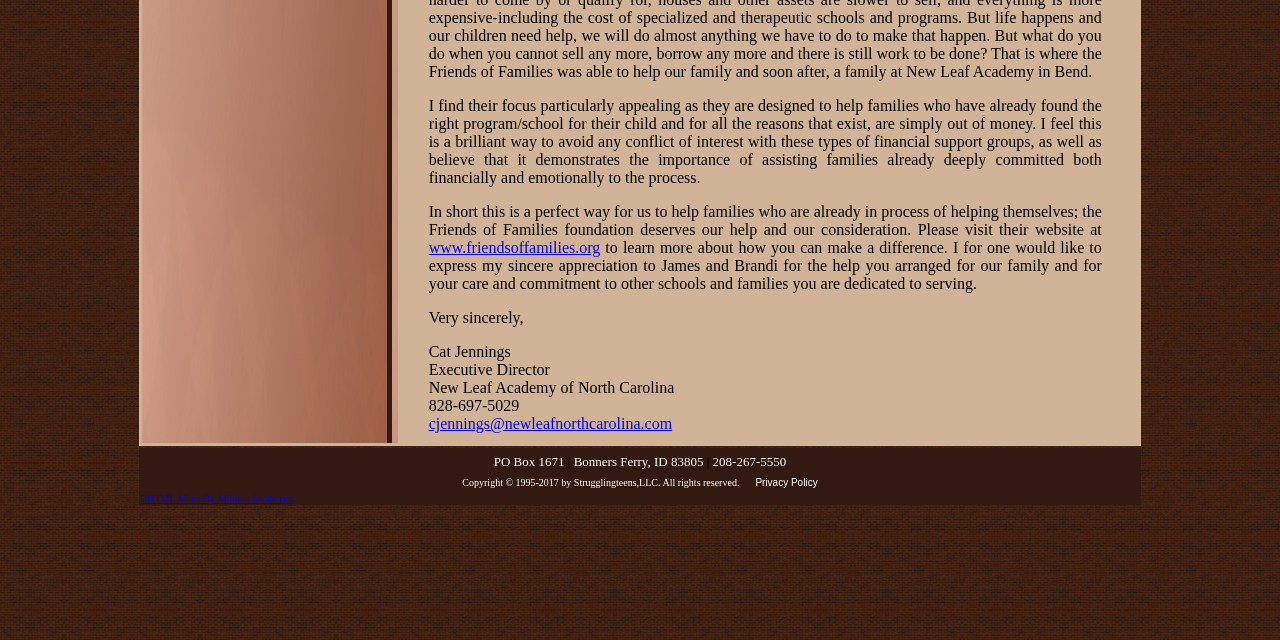Determine the bounding box coordinates of the UI element that matches the following description: "DHTML Menu By Milonic JavaScript". The coordinates should be four float numbers between 0 and 1 in the format [left, top, right, bottom].

[0.109, 0.77, 0.229, 0.788]